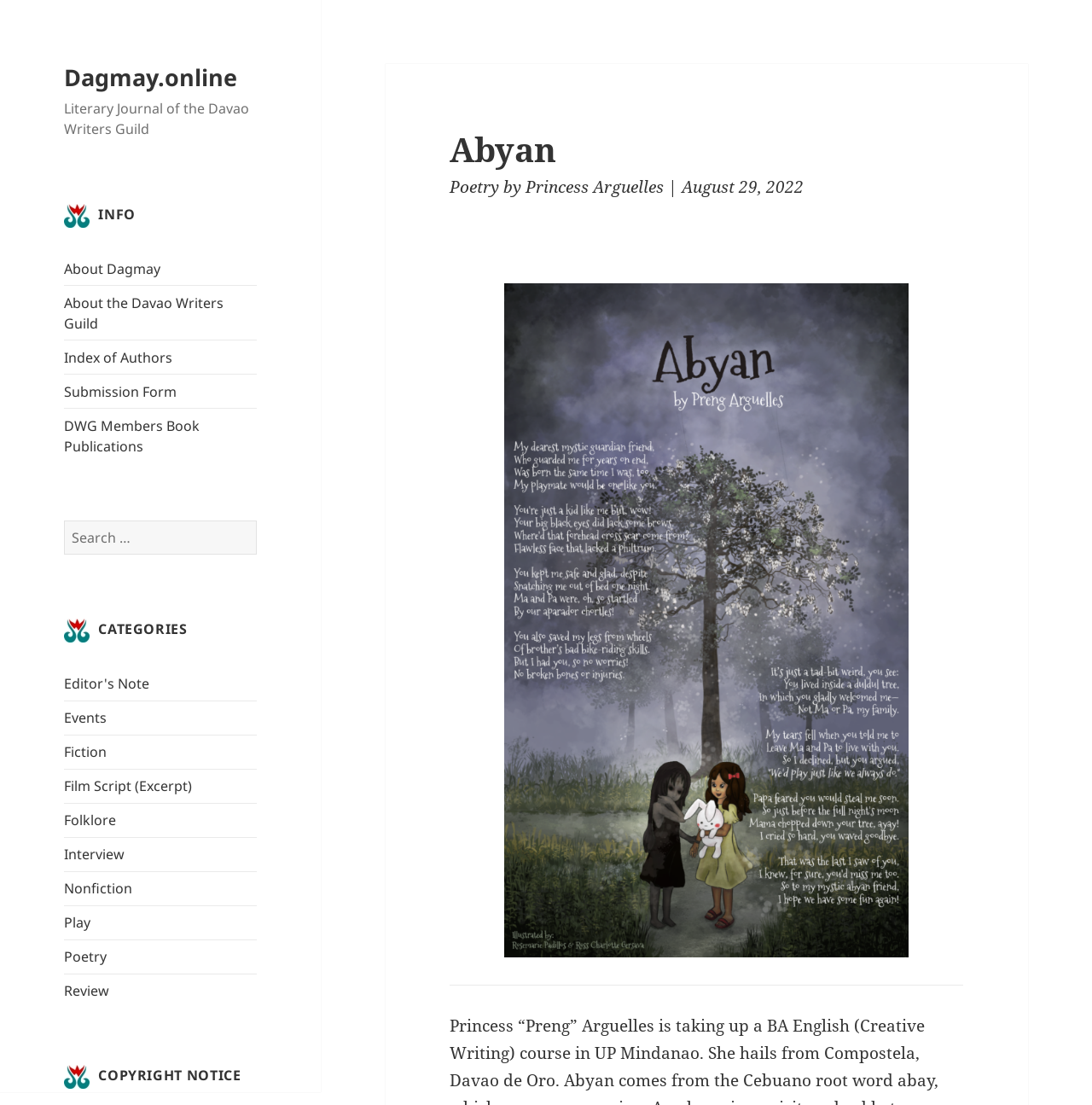Answer the question briefly using a single word or phrase: 
What is the date of the article 'Abyan'?

August 29, 2022